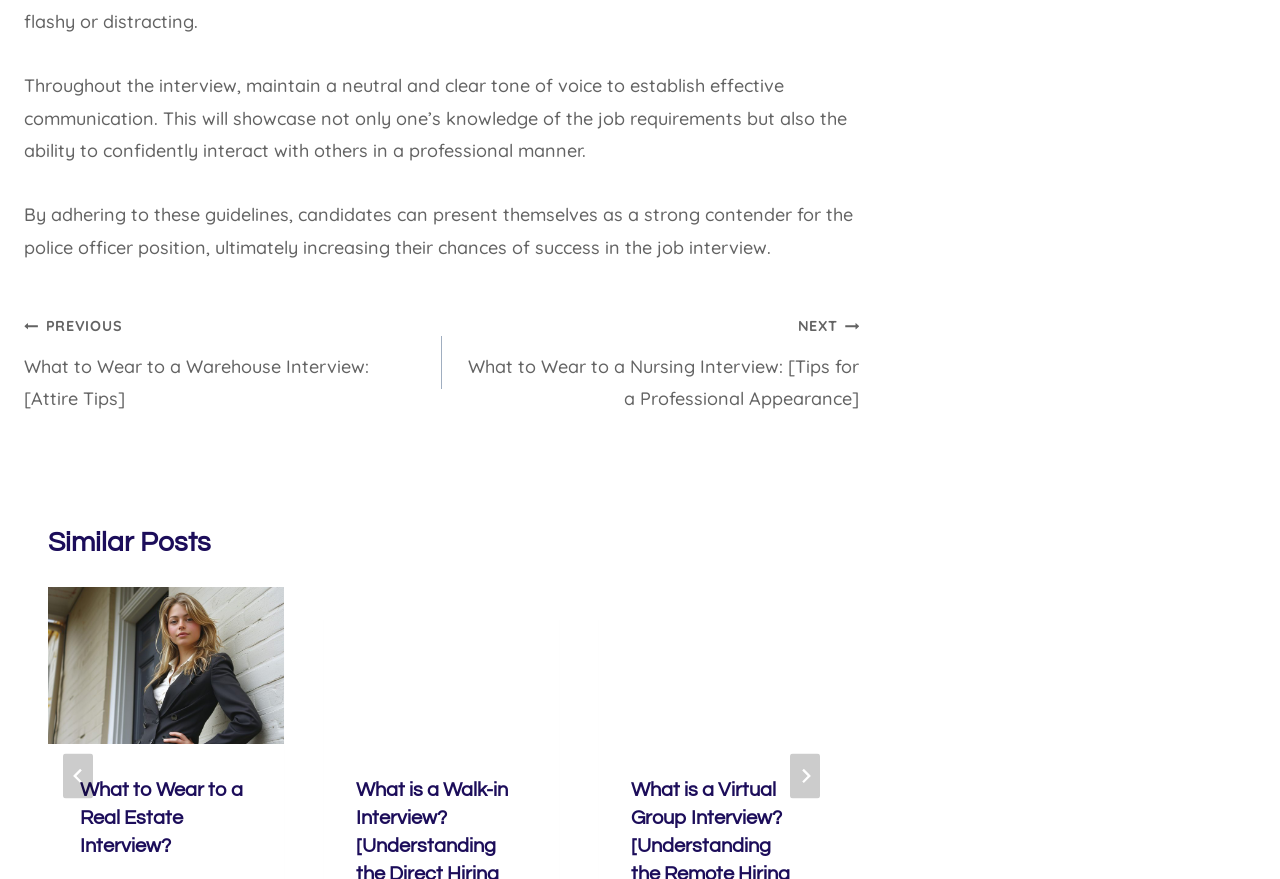What is the function of the 'Go to last slide' button?
Based on the visual information, provide a detailed and comprehensive answer.

The 'Go to last slide' button is used to navigate to the last slide of a slideshow or a series of posts, as indicated by the button's text and its location at the bottom of the page.